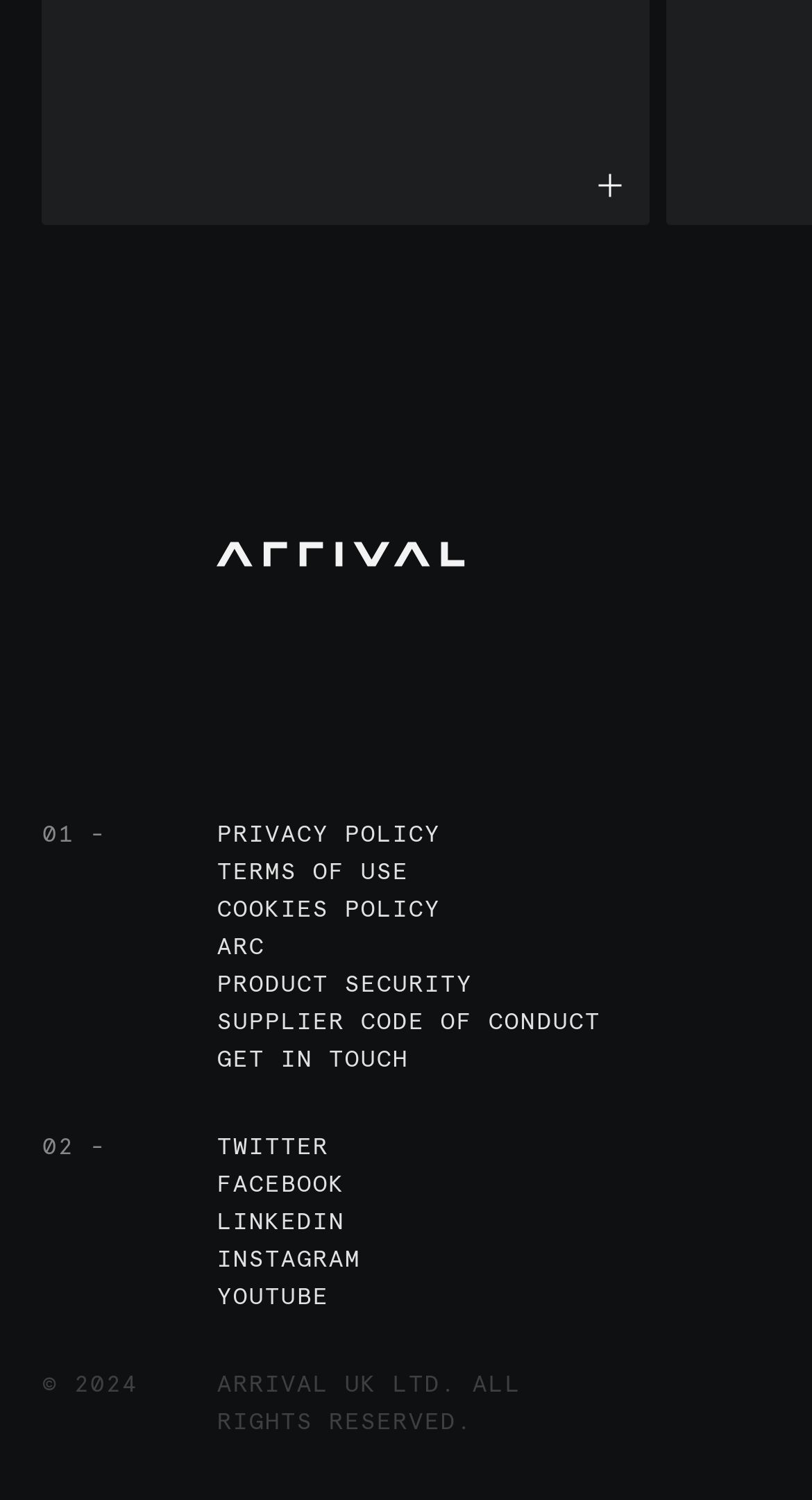Kindly determine the bounding box coordinates for the area that needs to be clicked to execute this instruction: "Visit Twitter".

[0.267, 0.753, 0.404, 0.778]